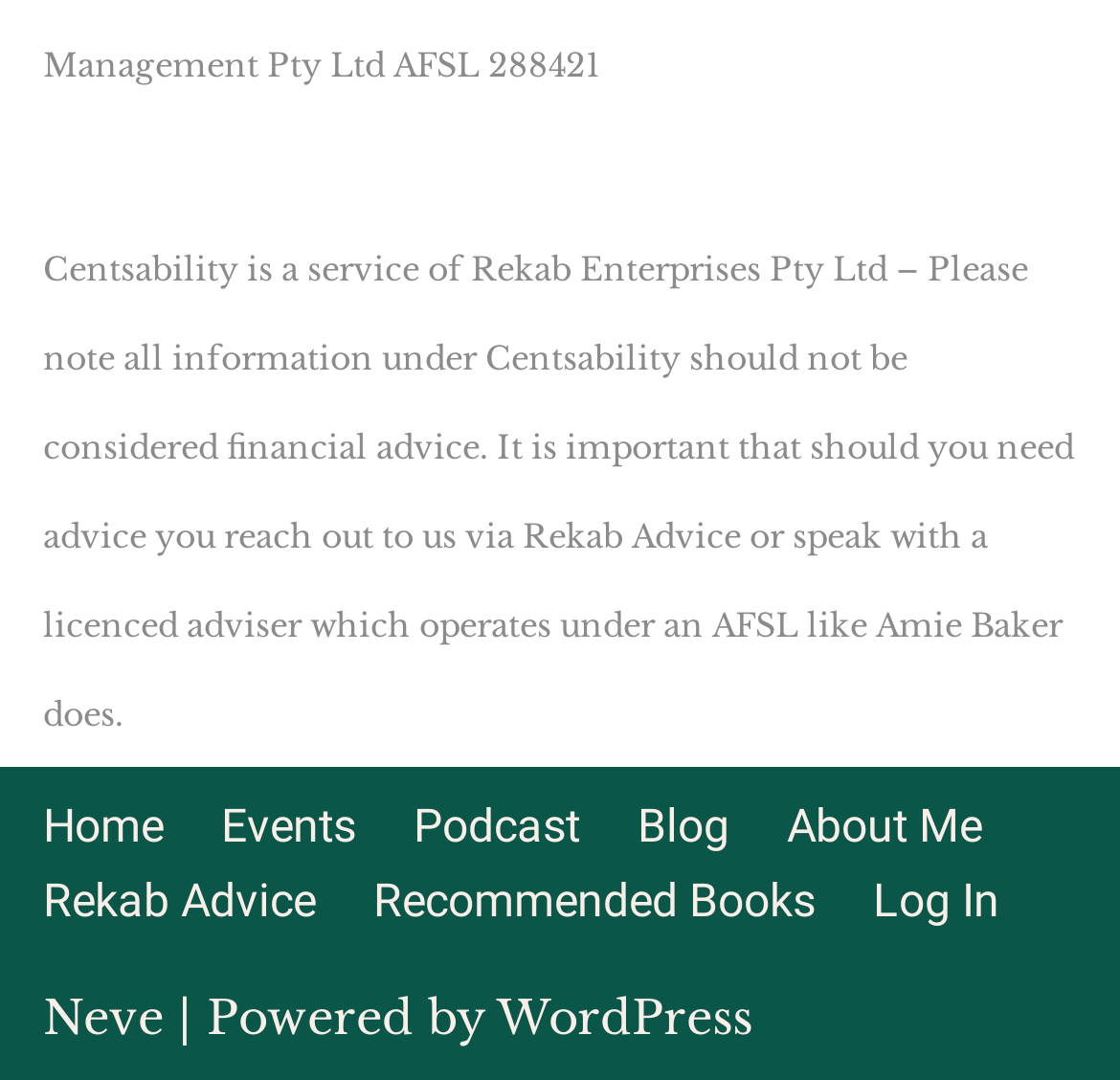From the webpage screenshot, identify the region described by About Me. Provide the bounding box coordinates as (top-left x, top-left y, bottom-right x, bottom-right y), with each value being a floating point number between 0 and 1.

[0.703, 0.731, 0.877, 0.799]